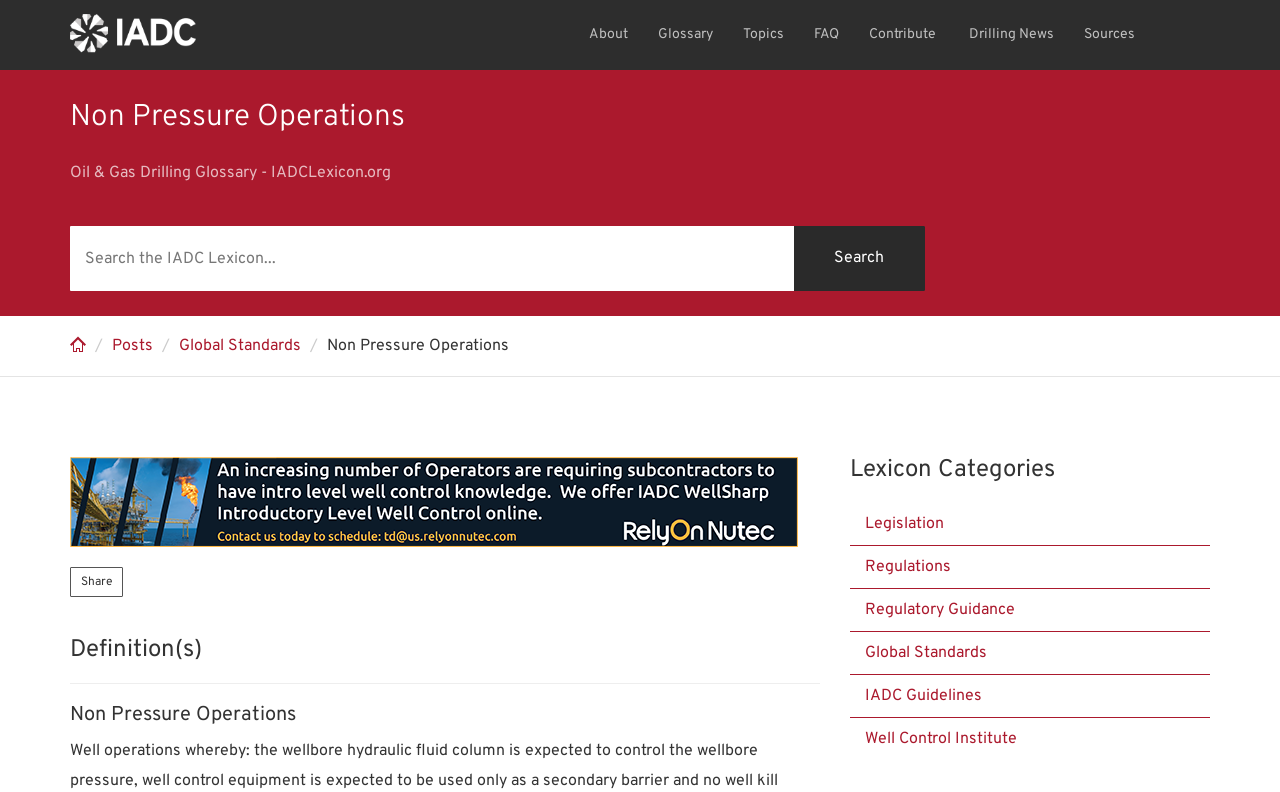What is the name of the glossary?
Use the information from the screenshot to give a comprehensive response to the question.

I determined the answer by looking at the top-left corner of the webpage, where I found a link with the text 'Oil and Gas Drilling Glossary - IADCLexicon.org'. This suggests that the name of the glossary is 'Oil and Gas Drilling Glossary'.